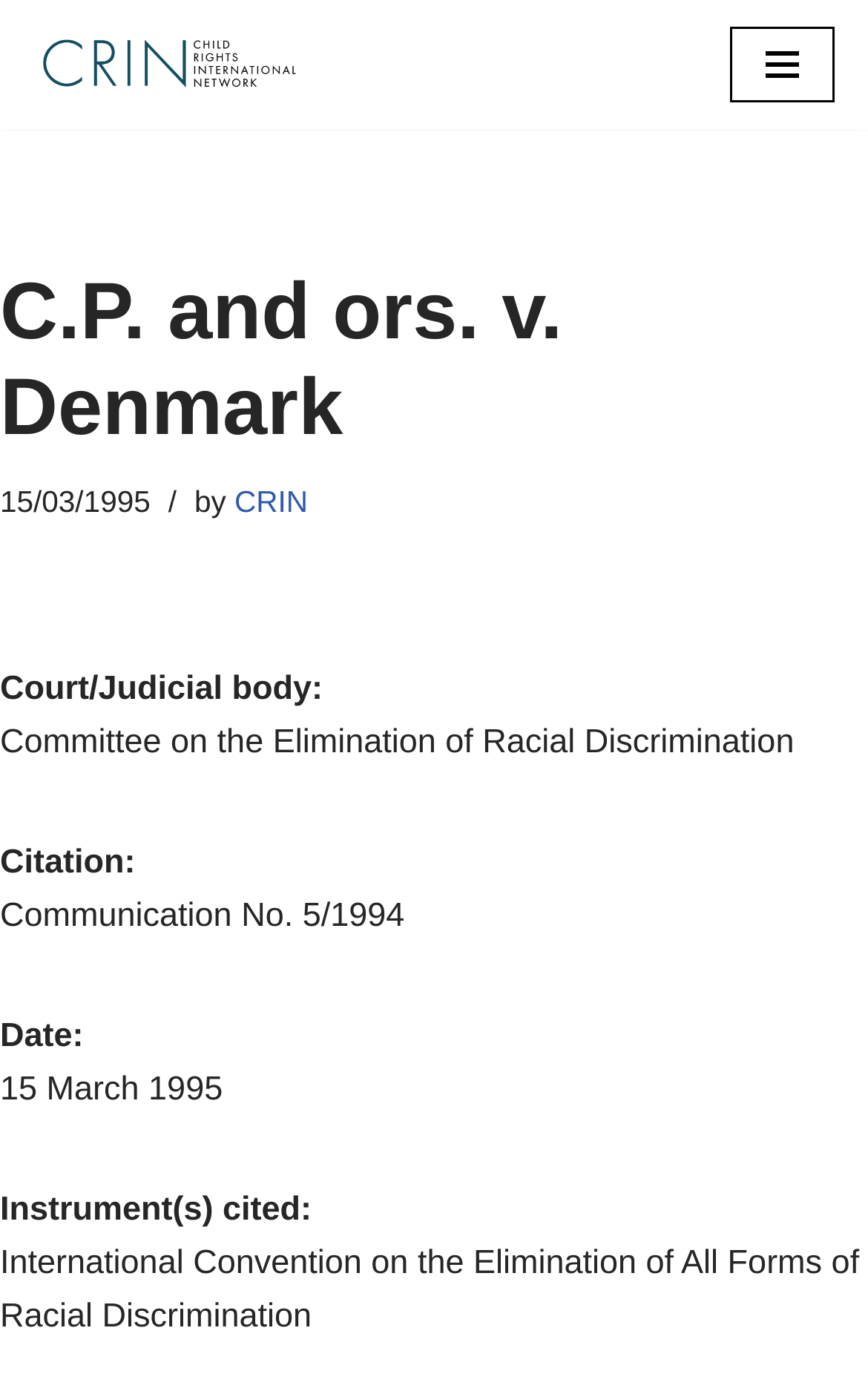Given the webpage screenshot, identify the bounding box of the UI element that matches this description: "Skip to content".

[0.0, 0.051, 0.077, 0.083]